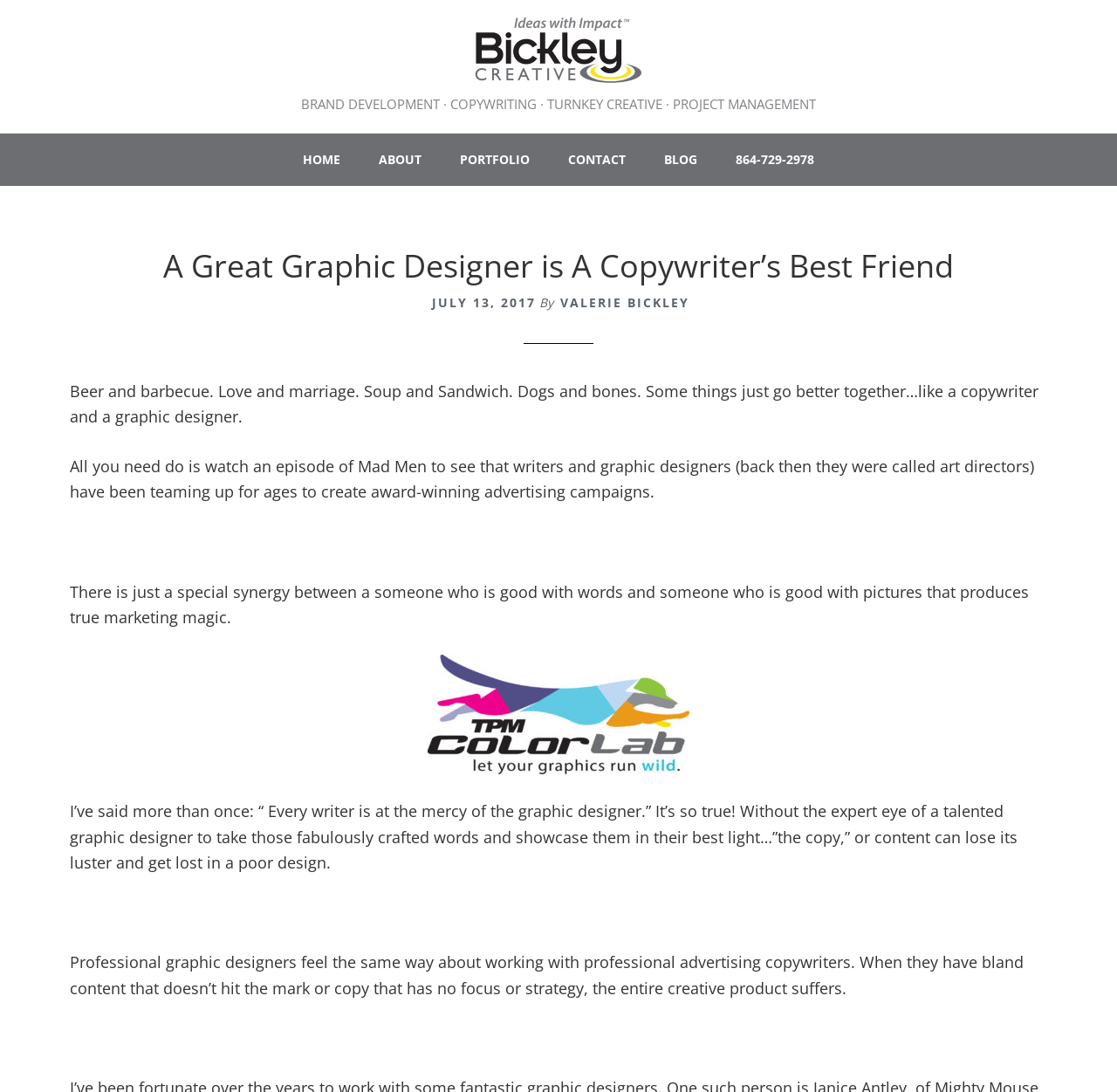Summarize the webpage comprehensively, mentioning all visible components.

The webpage is about a professional copywriter and graphic designer based in Greenville, SC. At the top, there are three links to skip to primary navigation, main content, and footer. Below these links, there is a prominent link to "Bickley Creative" that spans almost the entire width of the page. 

Next to the "Bickley Creative" link, there is a horizontal line of text that reads "BRAND DEVELOPMENT · COPYWRITING · TURNKEY CREATIVE · PROJECT MANAGEMENT". 

Below this line, there is a main navigation menu with links to "HOME", "ABOUT", "PORTFOLIO", "CONTACT", "BLOG", and a phone number "864-729-2978". 

The main content of the page is a blog post titled "A Great Graphic Designer is A Copywriter’s Best Friend". The post is dated July 13, 2017, and is written by Valerie Bickley. The article discusses the importance of collaboration between copywriters and graphic designers in creating effective advertising campaigns. The text is divided into several paragraphs, with a few empty lines separating them. There is also an empty link at the bottom of the post.